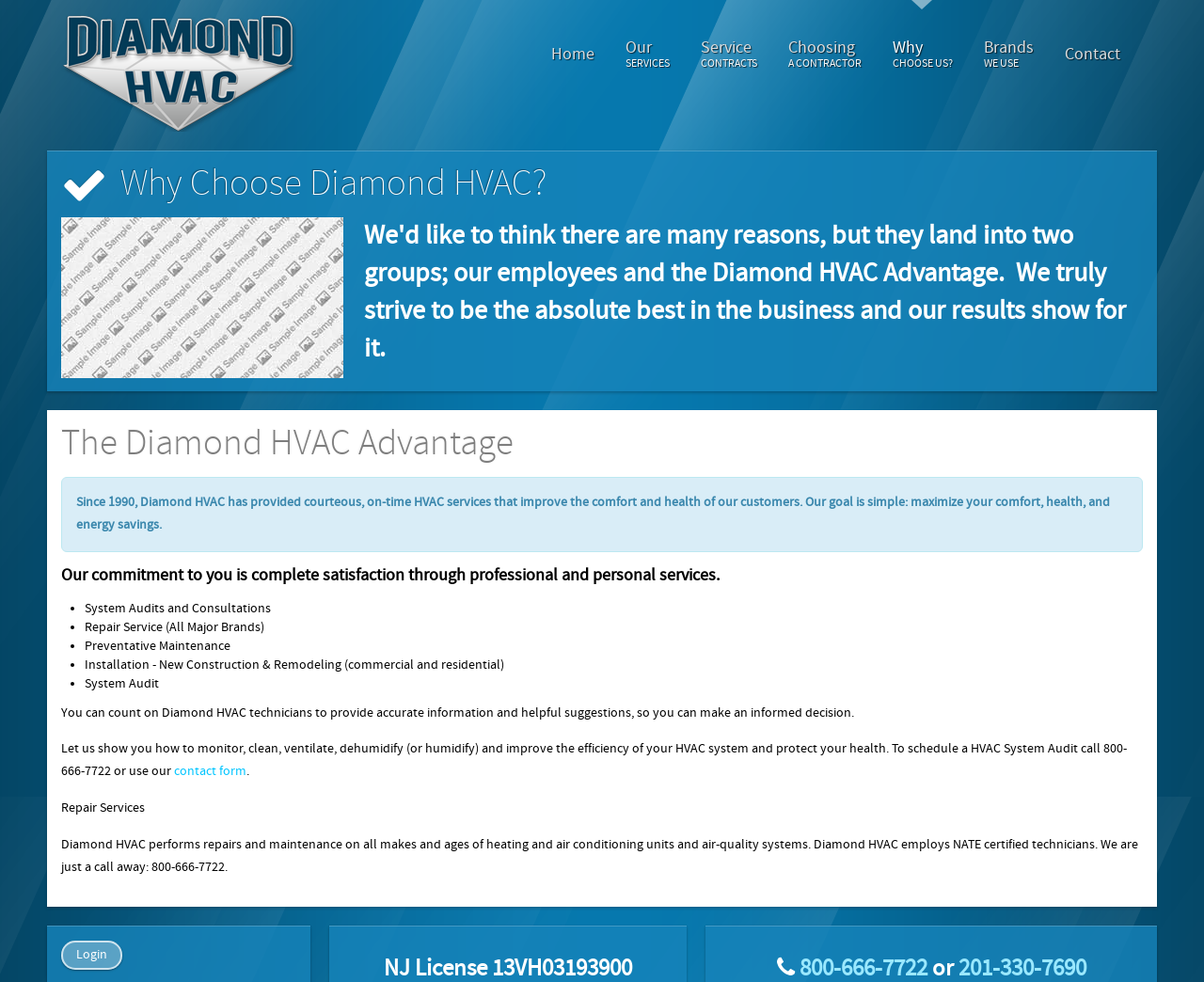Please identify the bounding box coordinates of the area that needs to be clicked to follow this instruction: "Click on the Home link".

[0.452, 0.025, 0.5, 0.086]